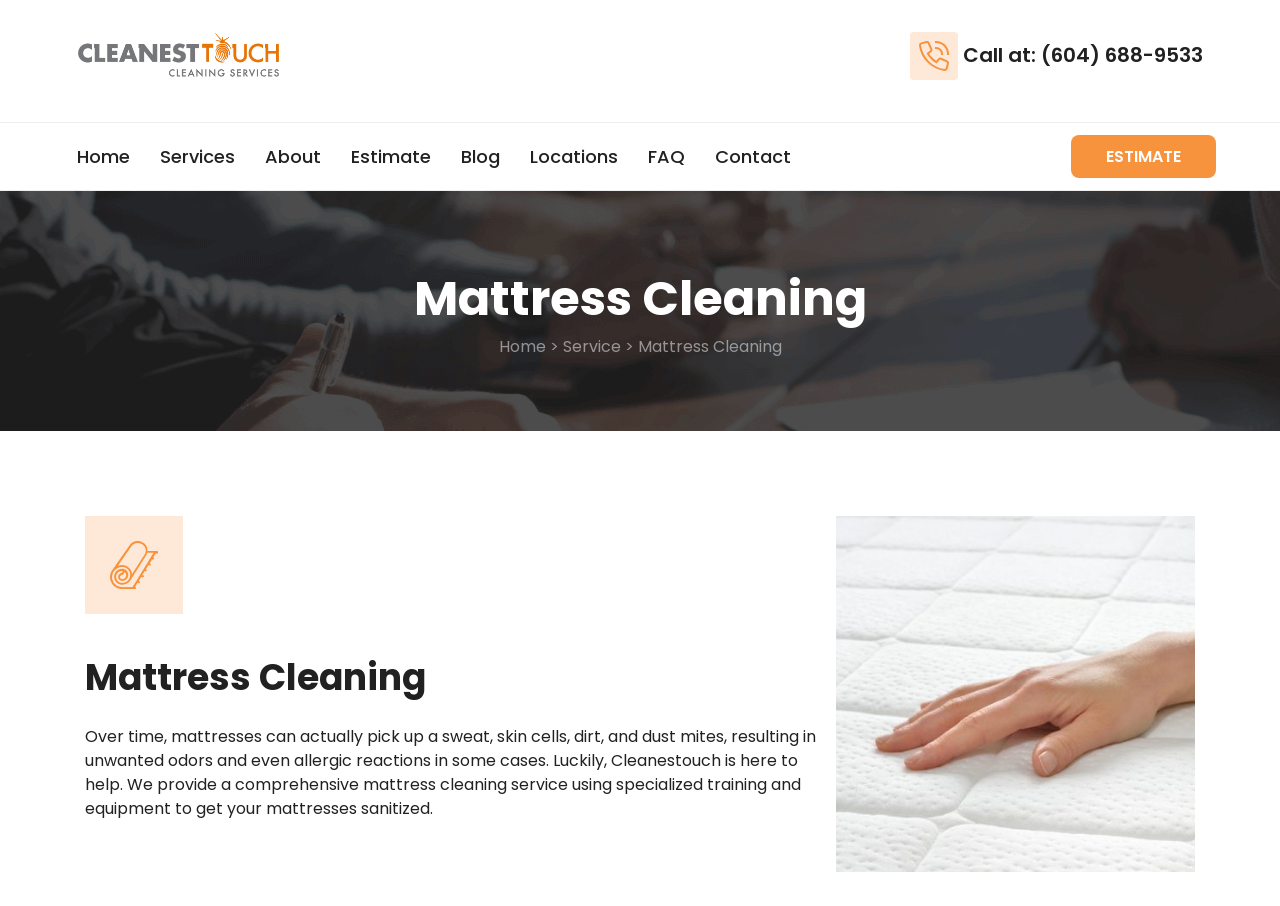How can I get an estimate for cleaning services?
Answer the question with a detailed and thorough explanation.

I found the answer by looking at the navigation menu at the top of the webpage, where there is a link labeled 'Estimate' that allows users to get an estimate for cleaning services.